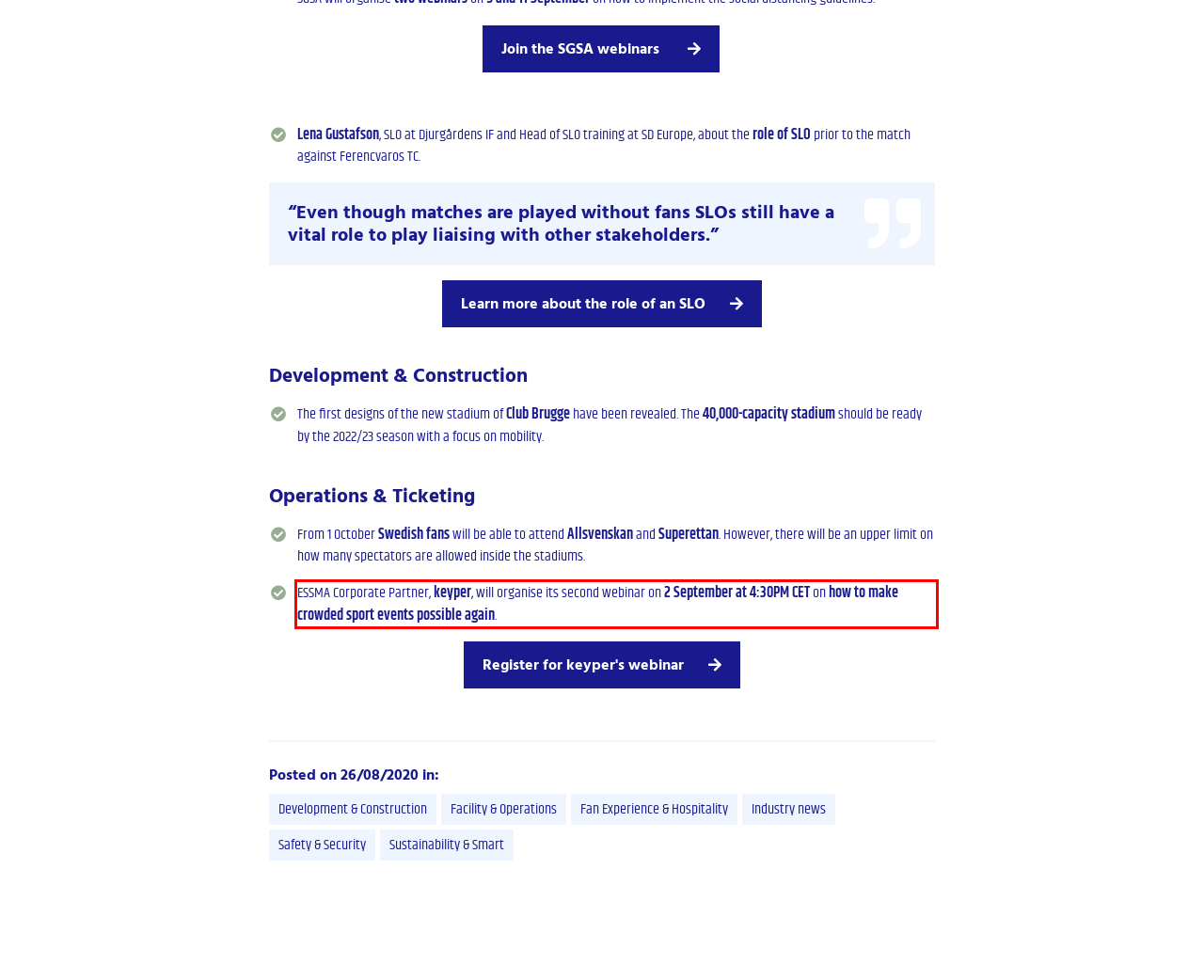Given a screenshot of a webpage containing a red rectangle bounding box, extract and provide the text content found within the red bounding box.

ESSMA Corporate Partner, keyper, will organise its second webinar on 2 September at 4:30PM CET on how to make crowded sport events possible again.